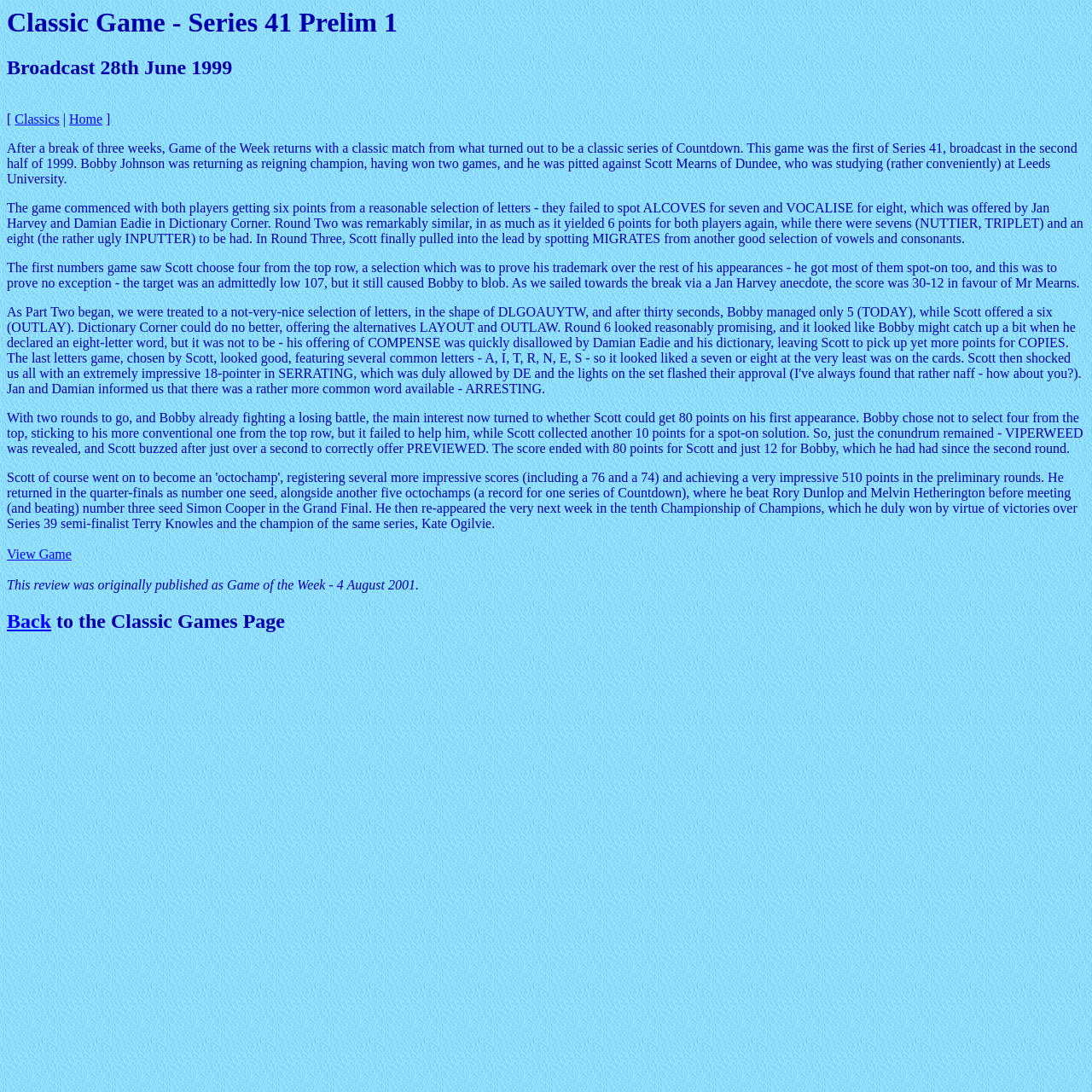What is the broadcast date of the game? Observe the screenshot and provide a one-word or short phrase answer.

28th June 1999